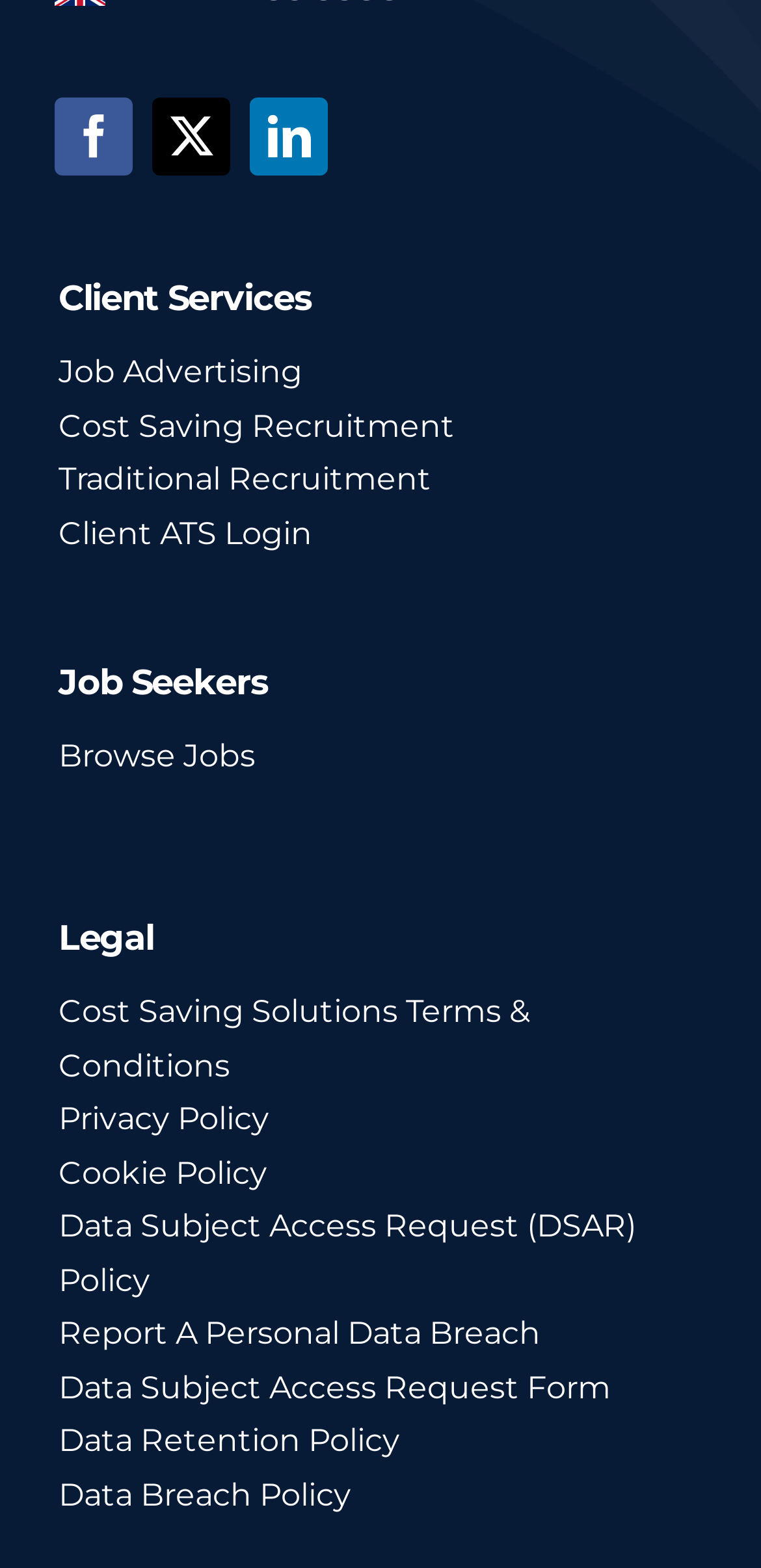Provide your answer to the question using just one word or phrase: How many social media links are there?

3